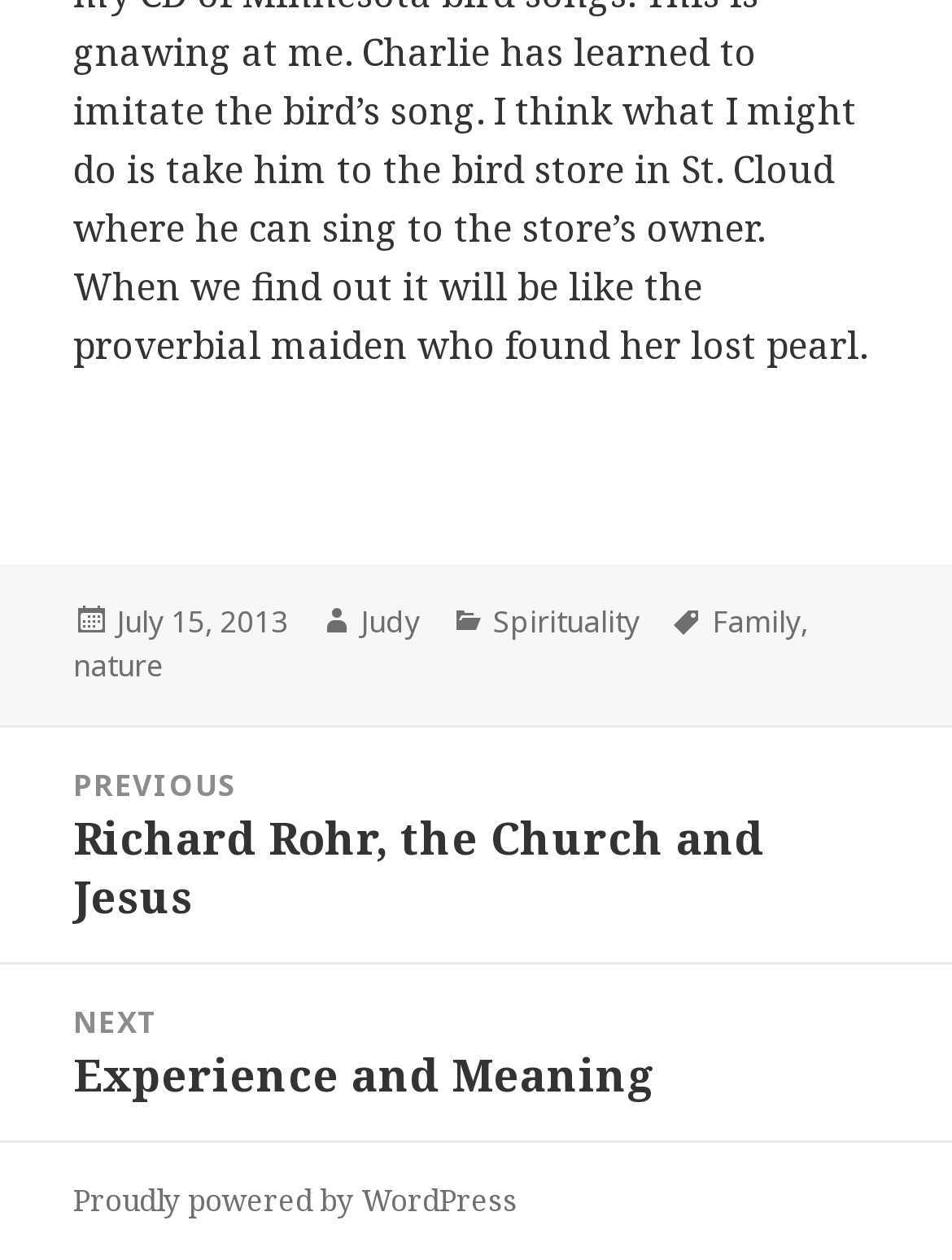What is the previous post about?
Please elaborate on the answer to the question with detailed information.

I found the title of the previous post by looking at the navigation section of the webpage, where it says 'Previous post:' followed by the title 'Richard Rohr, the Church and Jesus'.